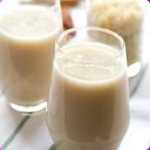Describe all the elements visible in the image meticulously.

The image features two elegant glasses of Amasi, a traditional fermented dairy drink known for its creamy texture and tangy flavor. The drink appears light beige, reflecting its rich, nourishing ingredients. In the background, there is a hint of rice and nuts, suggesting potential pairing or ingredients associated with this wholesome beverage. Amasi is celebrated for its health benefits, including boosting the immune system and aiding digestion, making it a popular choice in various diets. This image captures the essence of enjoying a refreshing and nutritious drink, ideal for those seeking both flavor and health benefits.